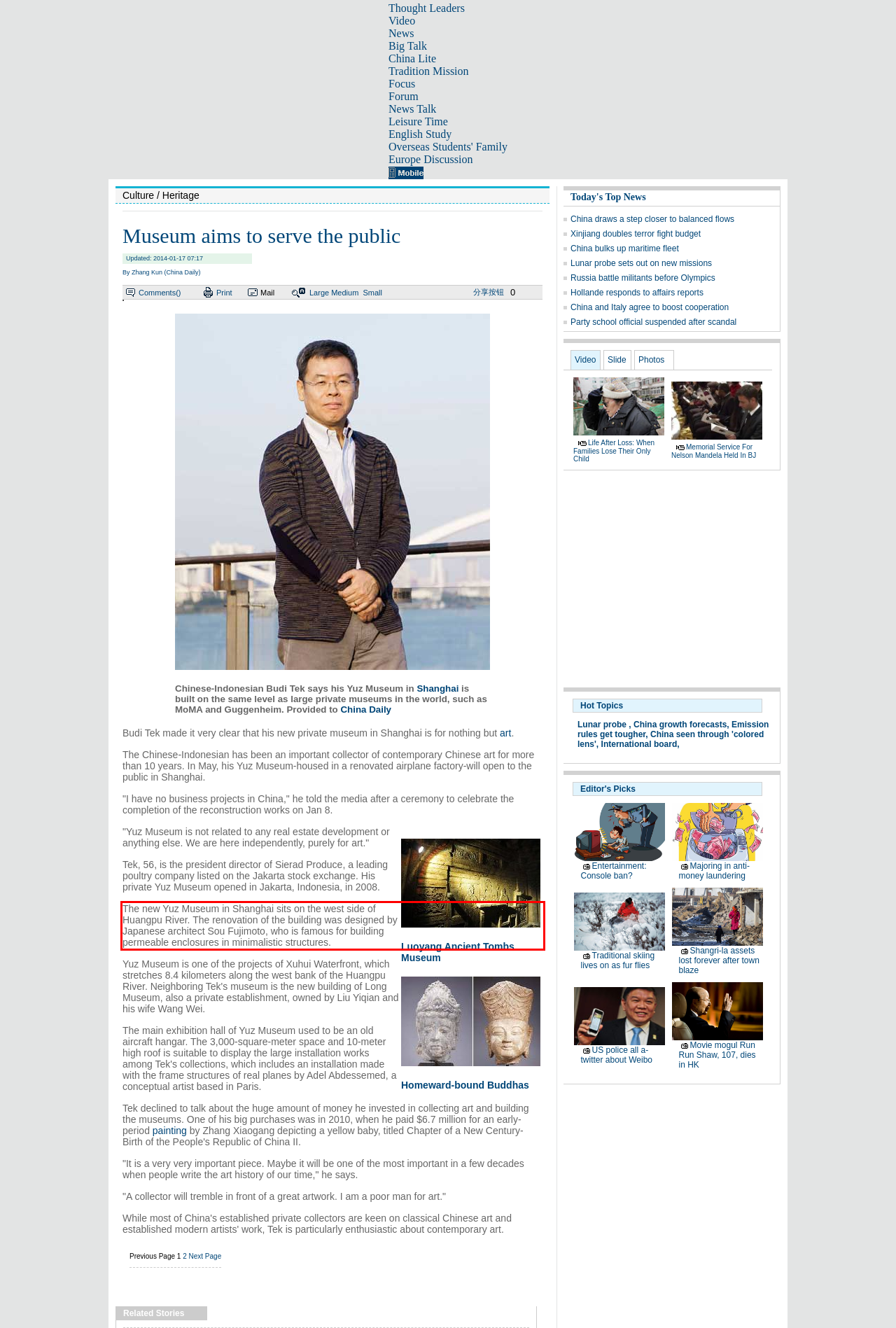In the given screenshot, locate the red bounding box and extract the text content from within it.

The new Yuz Museum in Shanghai sits on the west side of Huangpu River. The renovation of the building was designed by Japanese architect Sou Fujimoto, who is famous for building permeable enclosures in minimalistic structures.